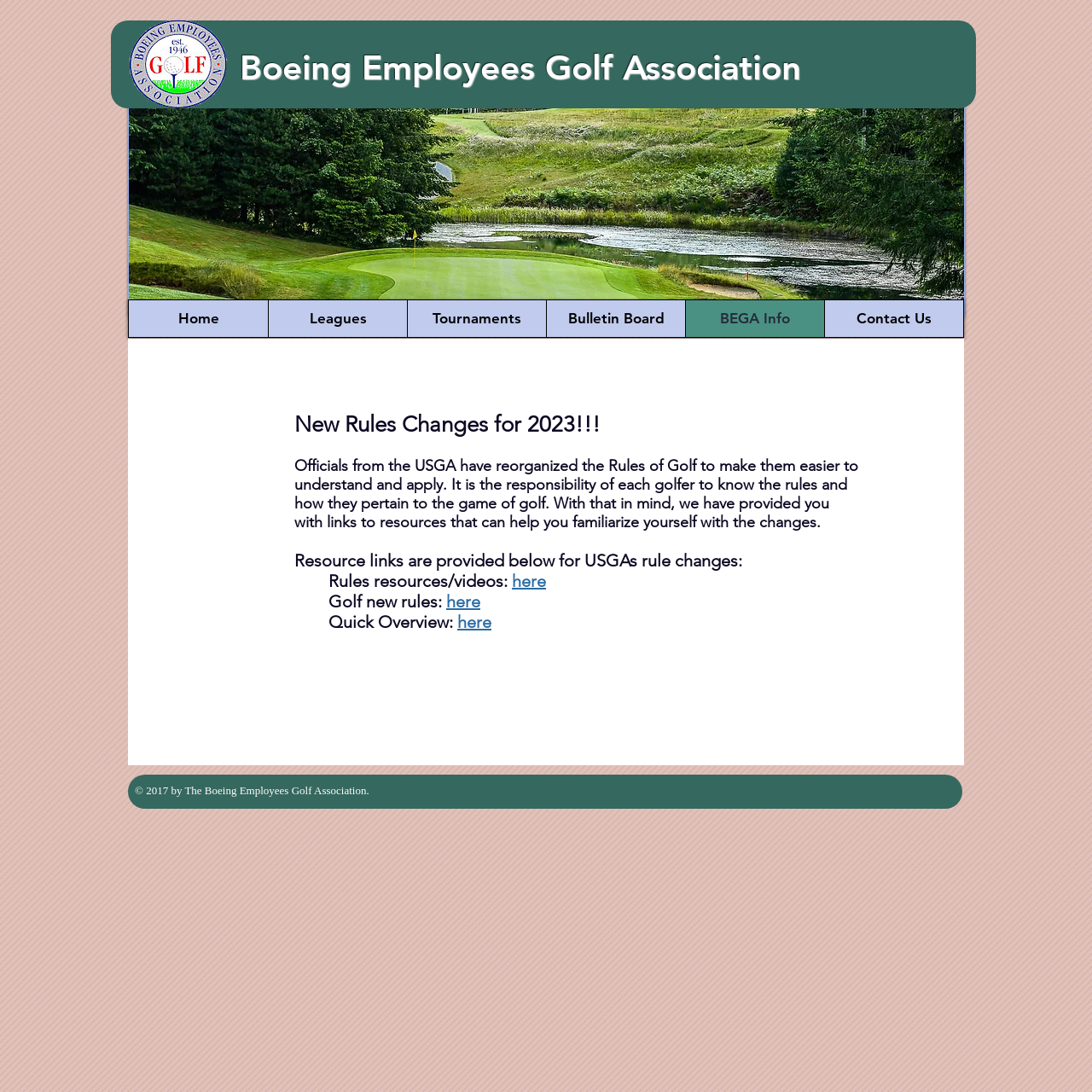Please give the bounding box coordinates of the area that should be clicked to fulfill the following instruction: "Click the previous slide button". The coordinates should be in the format of four float numbers from 0 to 1, i.e., [left, top, right, bottom].

[0.133, 0.14, 0.168, 0.195]